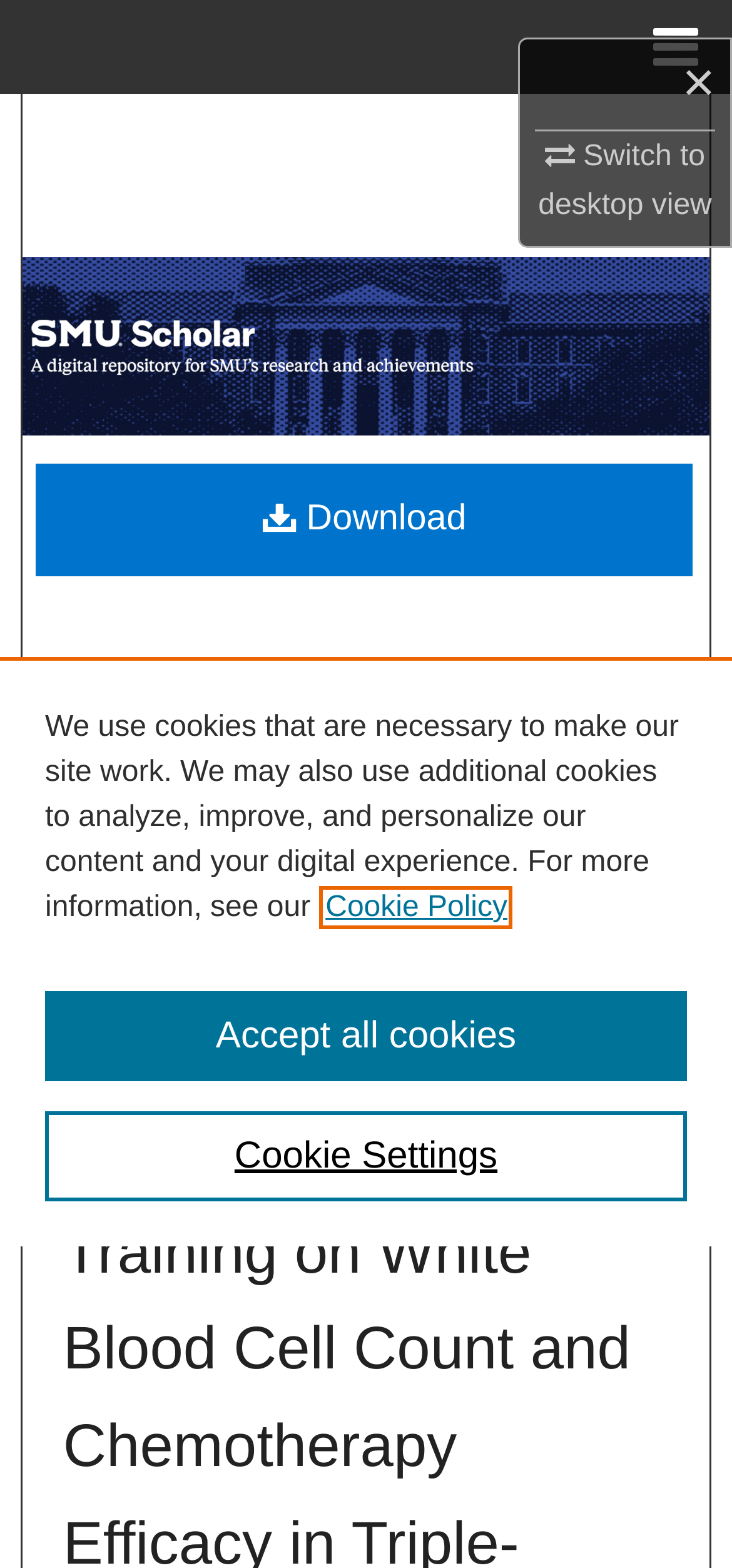Can you show the bounding box coordinates of the region to click on to complete the task described in the instruction: "Browse collections"?

[0.0, 0.12, 1.0, 0.18]